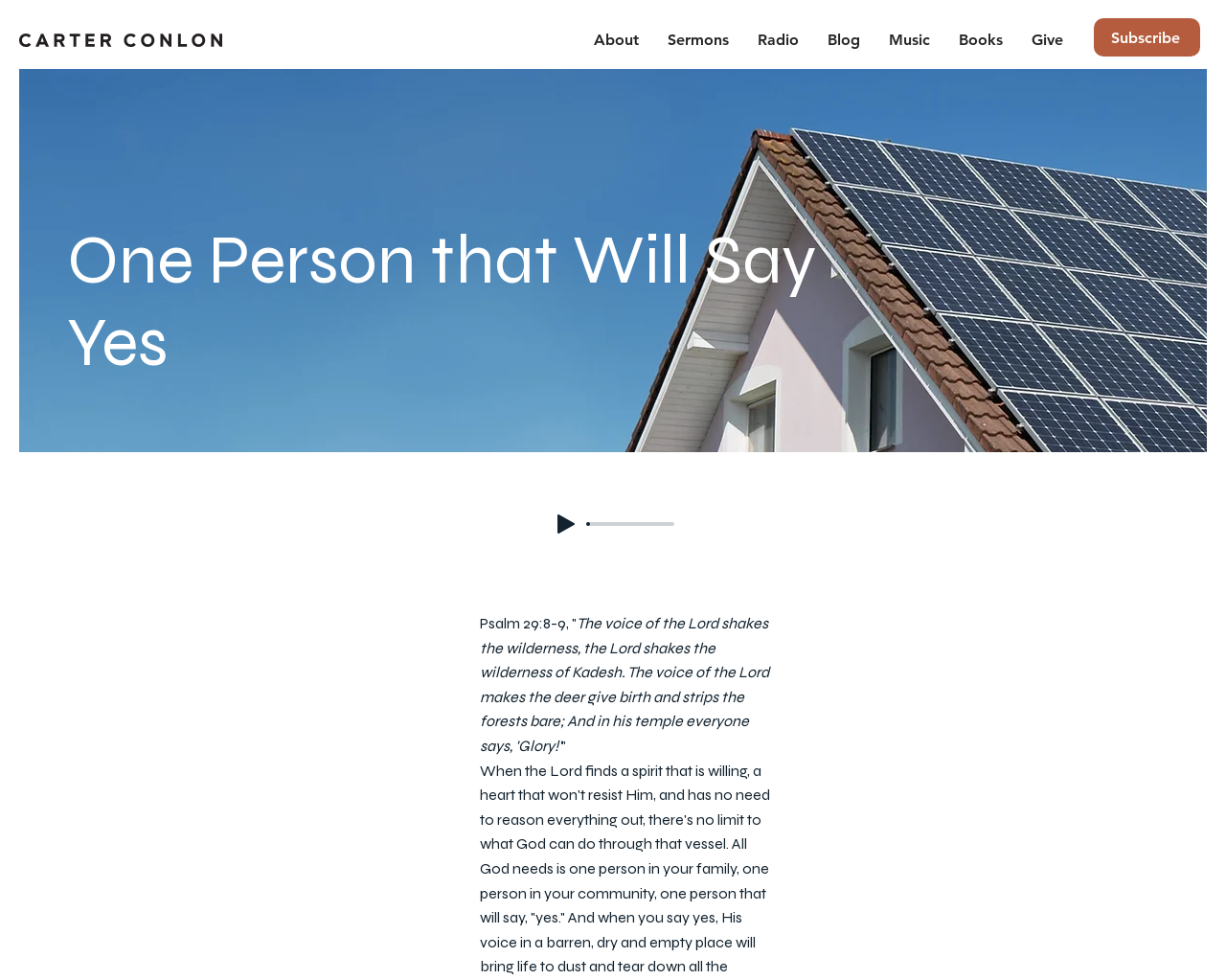What is the purpose of the button?
Based on the visual details in the image, please answer the question thoroughly.

The purpose of the button can be inferred from the button element with the text 'Play' at coordinates [0.455, 0.525, 0.469, 0.544].